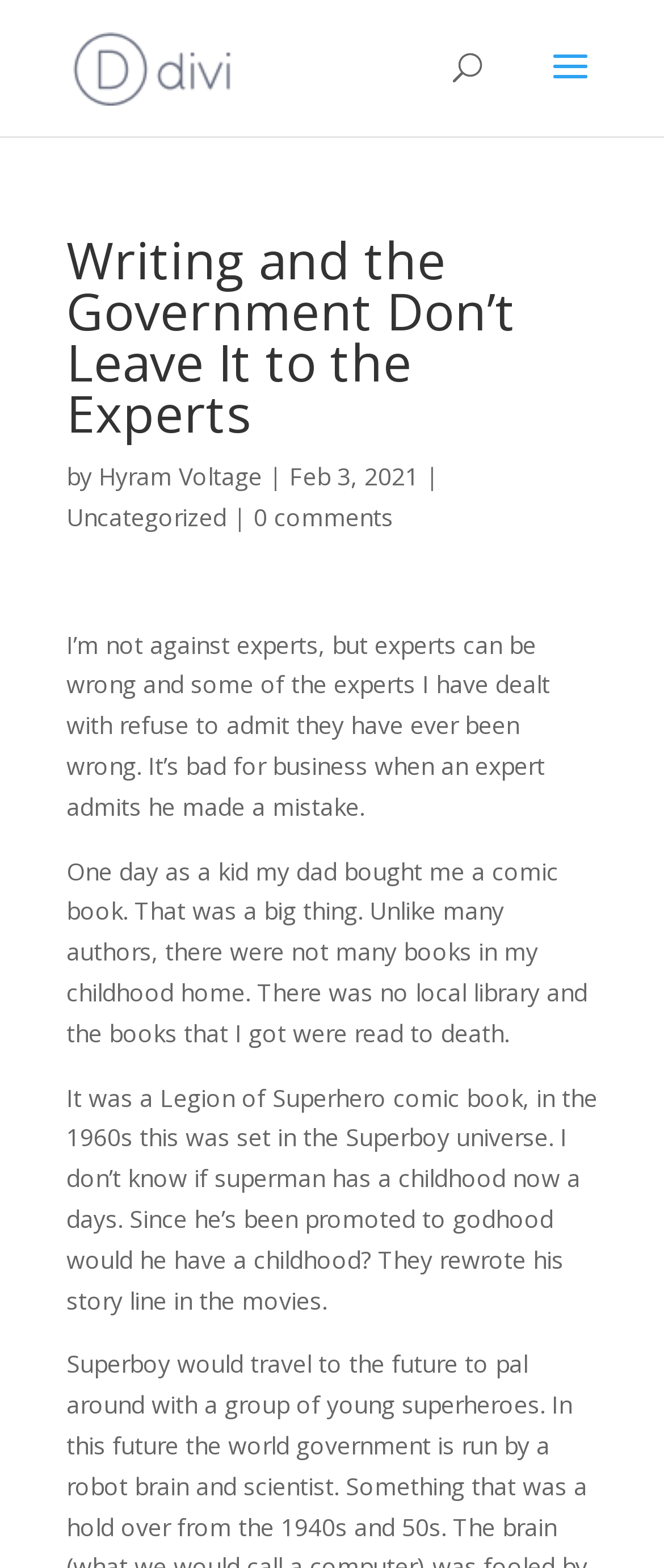Using the provided description 0 comments, find the bounding box coordinates for the UI element. Provide the coordinates in (top-left x, top-left y, bottom-right x, bottom-right y) format, ensuring all values are between 0 and 1.

[0.382, 0.319, 0.592, 0.34]